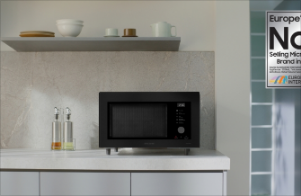Provide an in-depth description of the image you see.

The image showcases a sleek black microwave positioned on a modern kitchen countertop. Above the microwave, a minimalist shelf displays an assortment of kitchenware, including white dishes and a wooden bowl, contributing to a clean and contemporary aesthetic. Adjacent to the microwave is a wall featuring a soothing blue tile design, adding a touch of color to the space. Prominently featured in the corner is a badge stating "Europe's No. 1 Selling Microwave Brand," highlighting the product's popularity and quality in the market. This image emphasizes both functionality and style, making it an attractive addition to any modern kitchen.